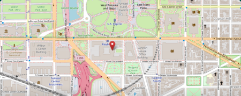Give a detailed account of what is happening in the image.

The image features a detailed map of Washington, D.C., highlighting the district's layout and notable landmarks. Marked with a prominent red pin, it indicates the location of Congressman Rick Crawford's office situated at 2422 Rayburn HOB, Washington, D.C. The map provides a clear overview of the surrounding streets and nearby significant sites, helping constituents navigate to their representative's office. The layout emphasizes accessibility and proximity to important government buildings, reflecting the map's purpose as a resource for visitors seeking to engage with legislative offices.